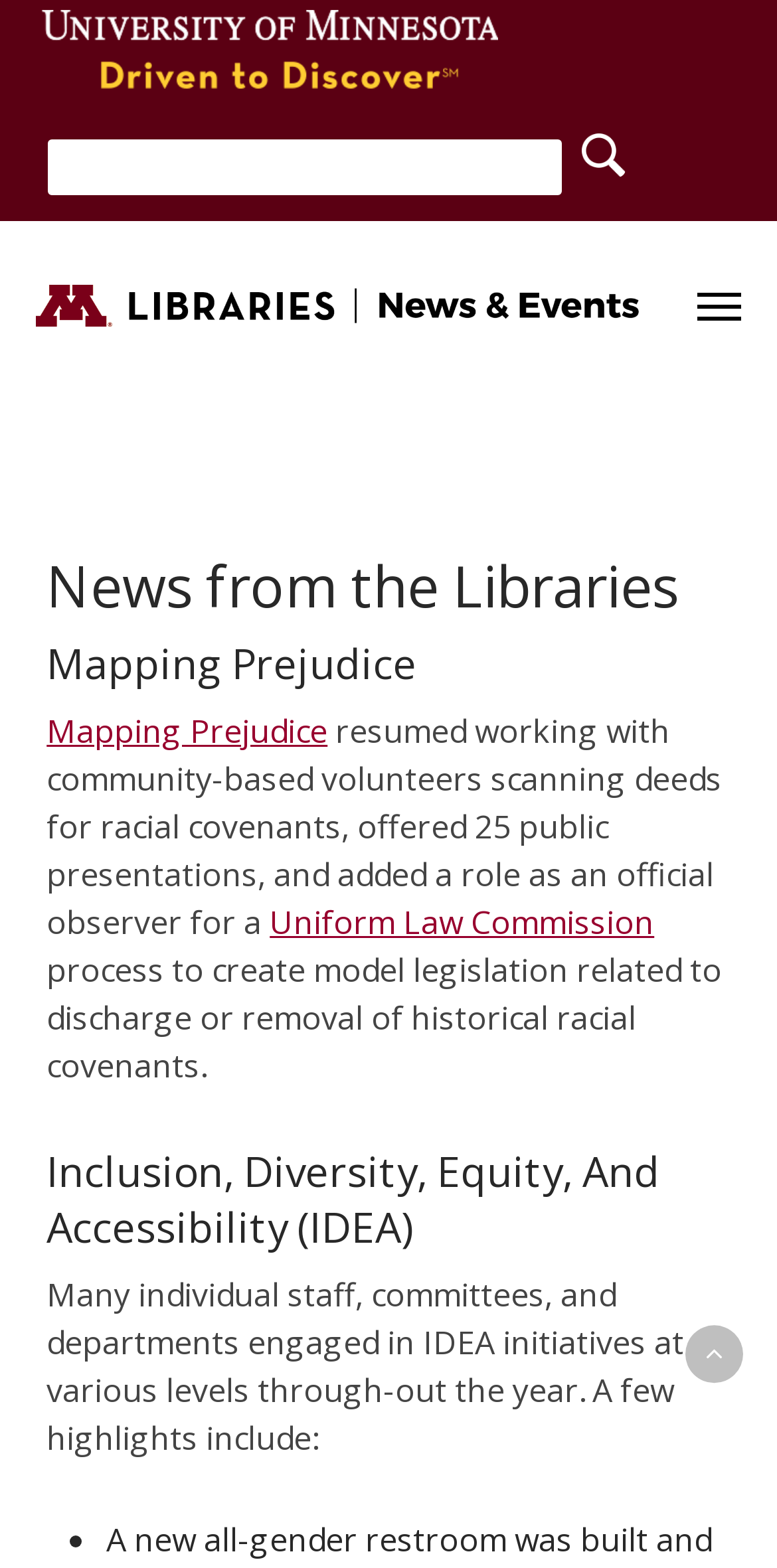Locate the UI element described as follows: "aria-label="Search"". Return the bounding box coordinates as four float numbers between 0 and 1 in the order [left, top, right, bottom].

[0.748, 0.085, 0.805, 0.113]